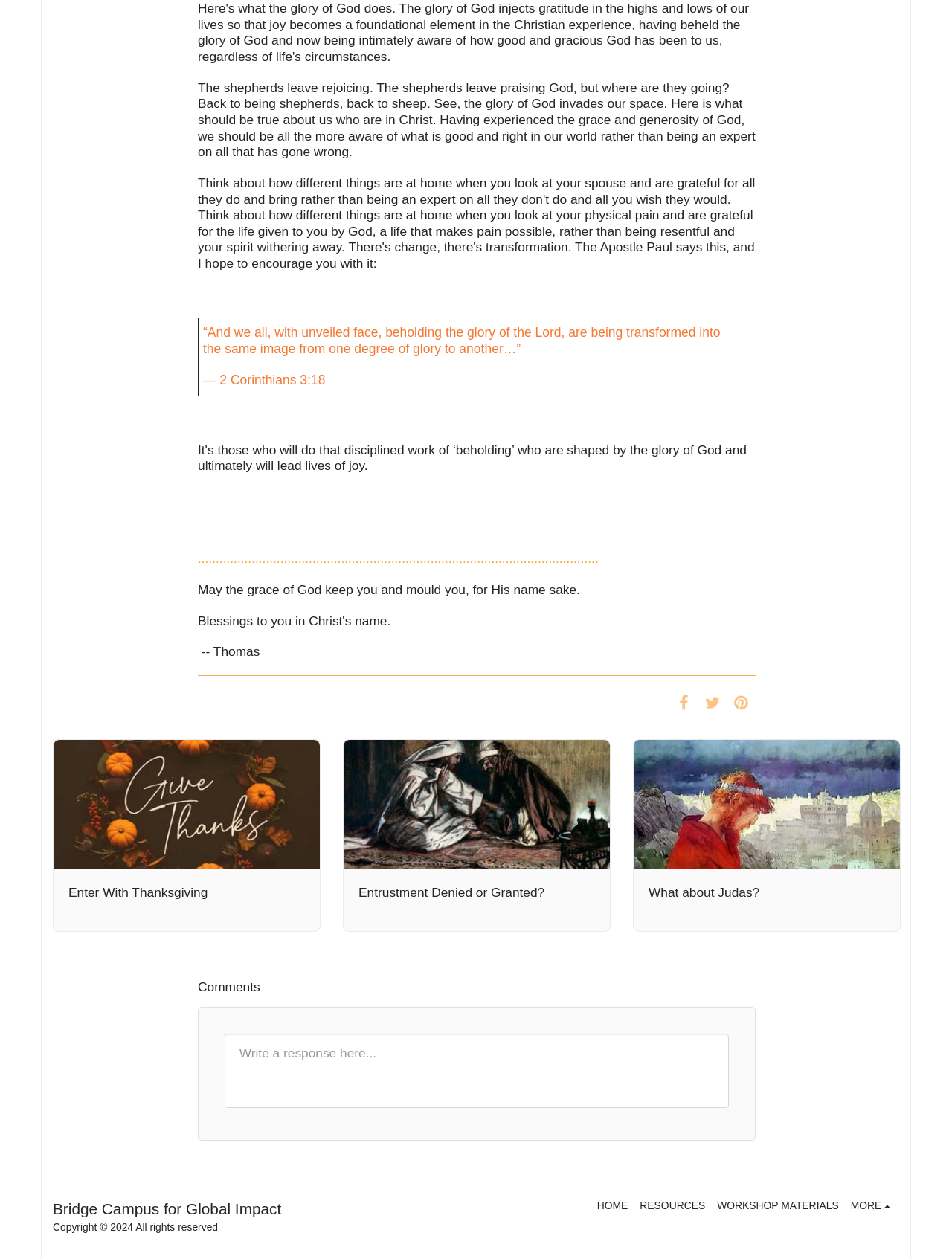Please identify the bounding box coordinates of the clickable region that I should interact with to perform the following instruction: "Click on 'HOME'". The coordinates should be expressed as four float numbers between 0 and 1, i.e., [left, top, right, bottom].

[0.627, 0.952, 0.66, 0.964]